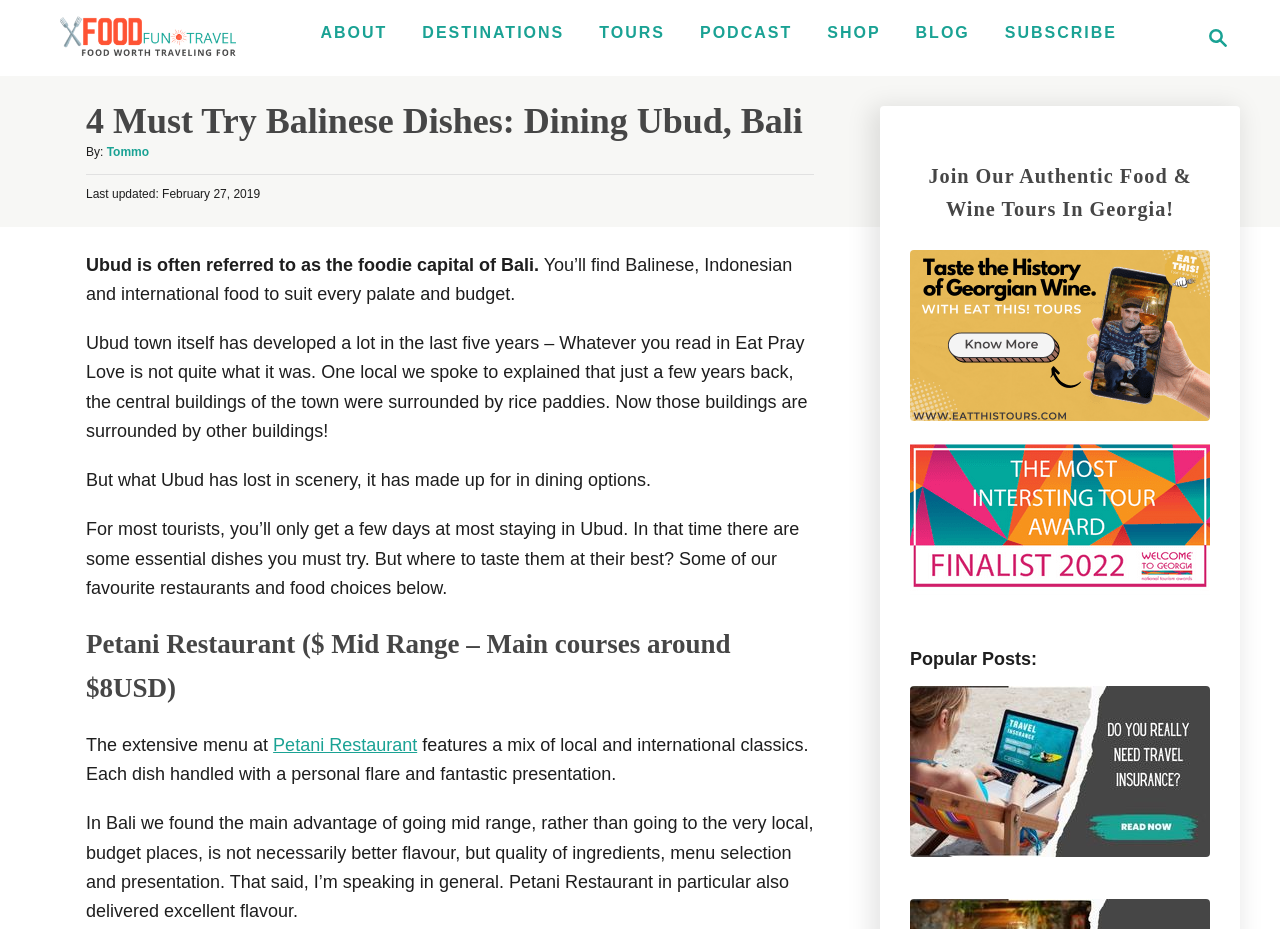Your task is to find and give the main heading text of the webpage.

4 Must Try Balinese Dishes: Dining Ubud, Bali